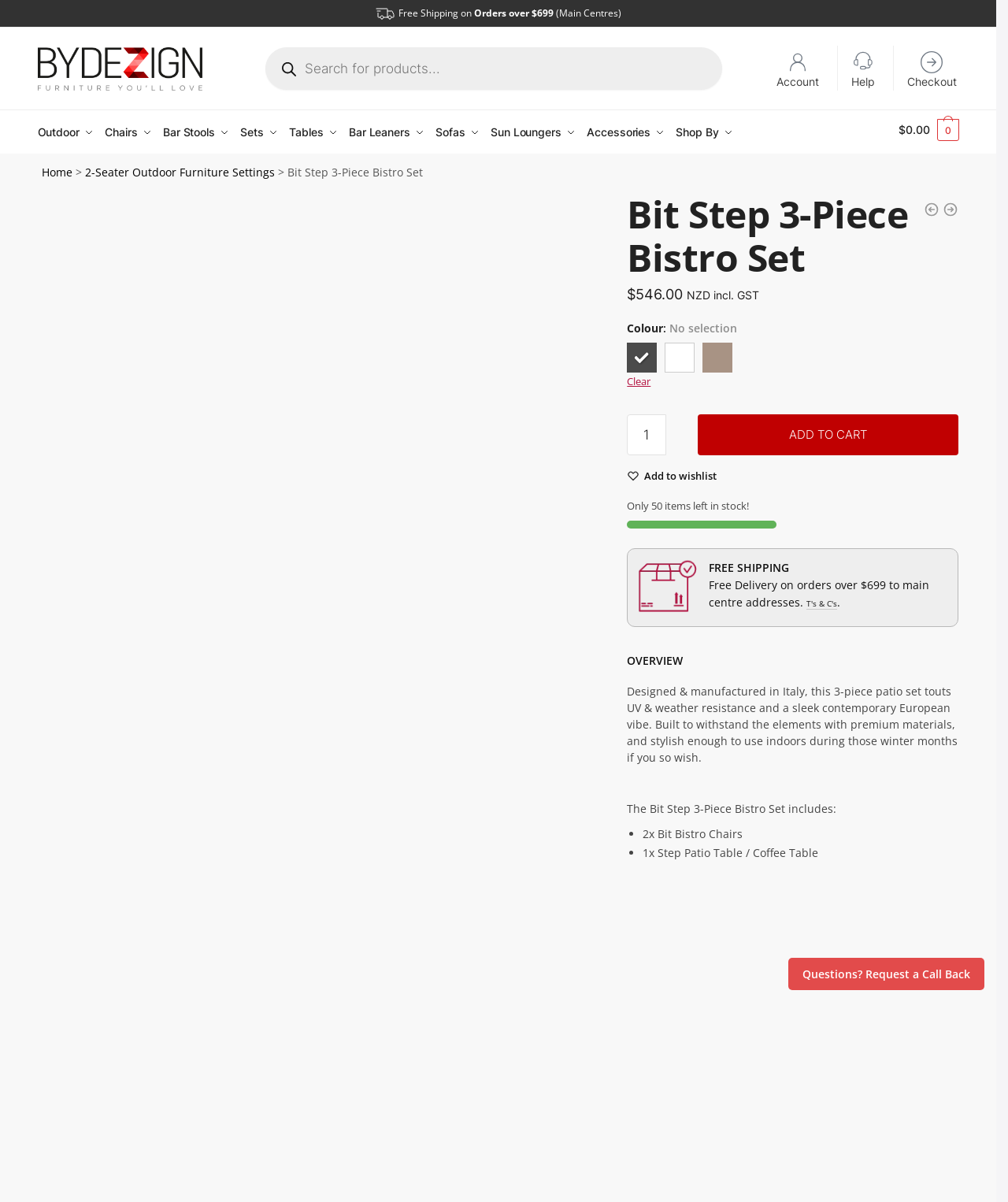Provide the bounding box coordinates of the section that needs to be clicked to accomplish the following instruction: "Submit the form."

[0.268, 0.386, 0.344, 0.415]